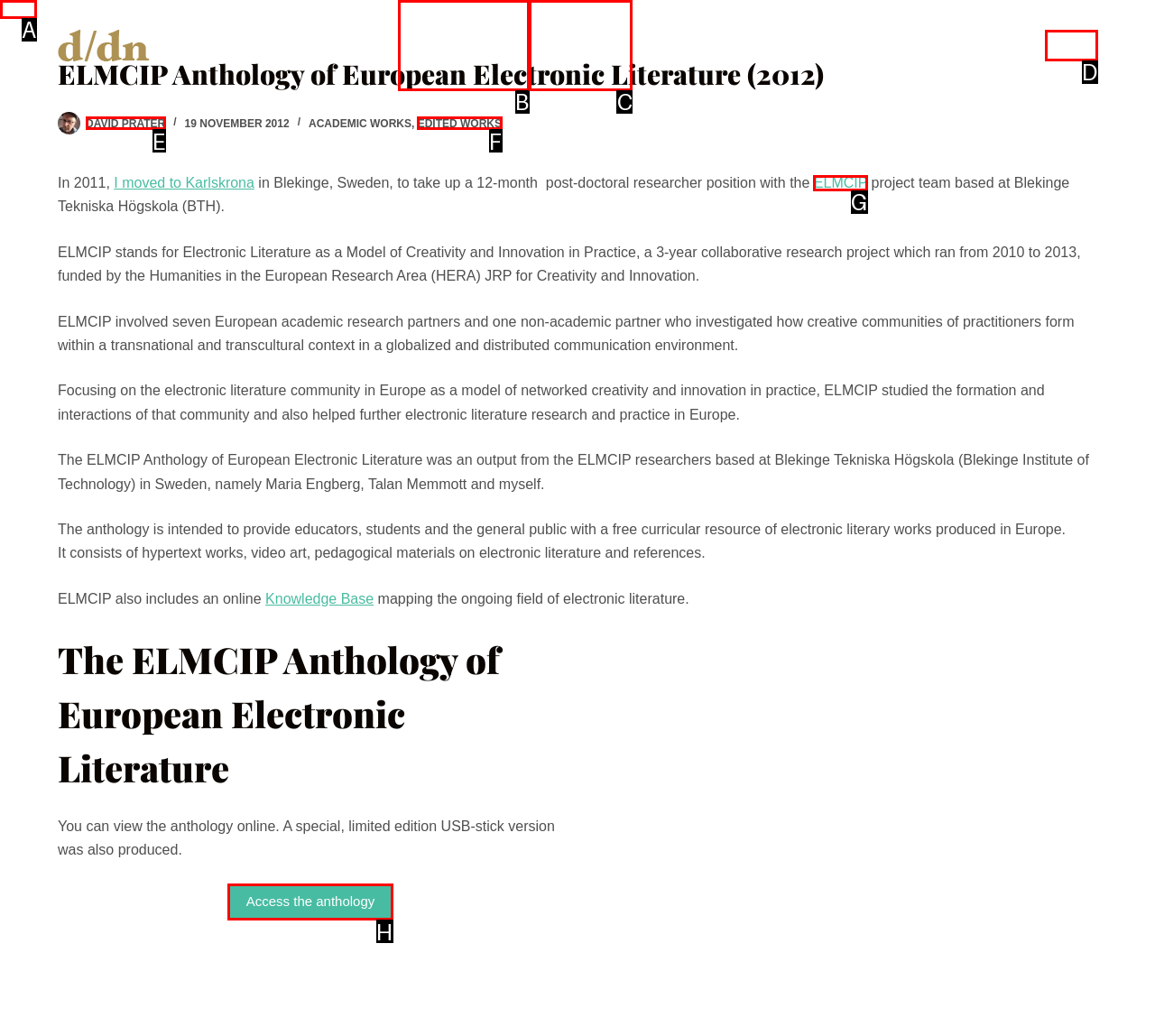Using the description: Access the anthology, find the best-matching HTML element. Indicate your answer with the letter of the chosen option.

H